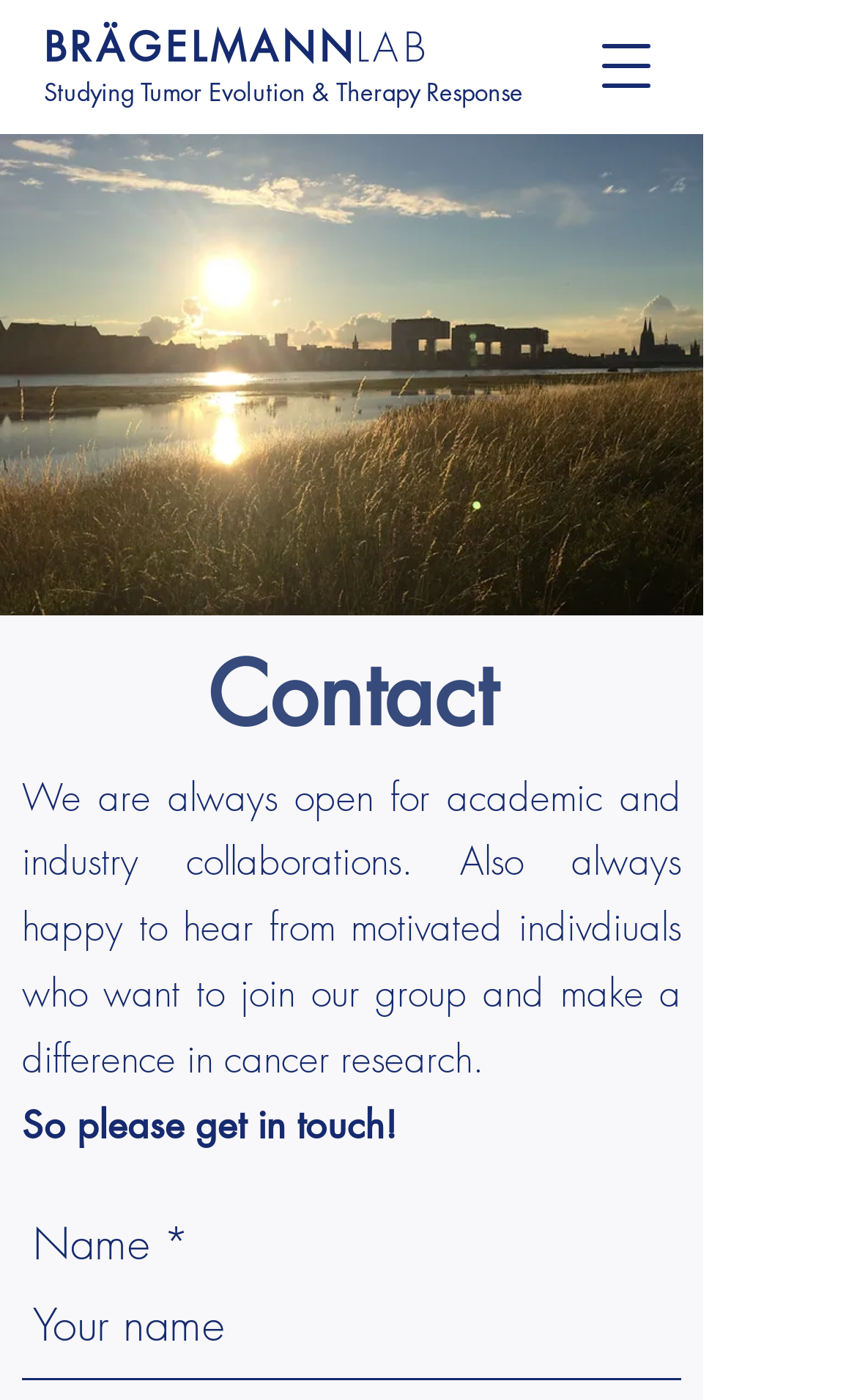What is the tone of the message in the StaticText element?
From the image, provide a succinct answer in one word or a short phrase.

Inviting